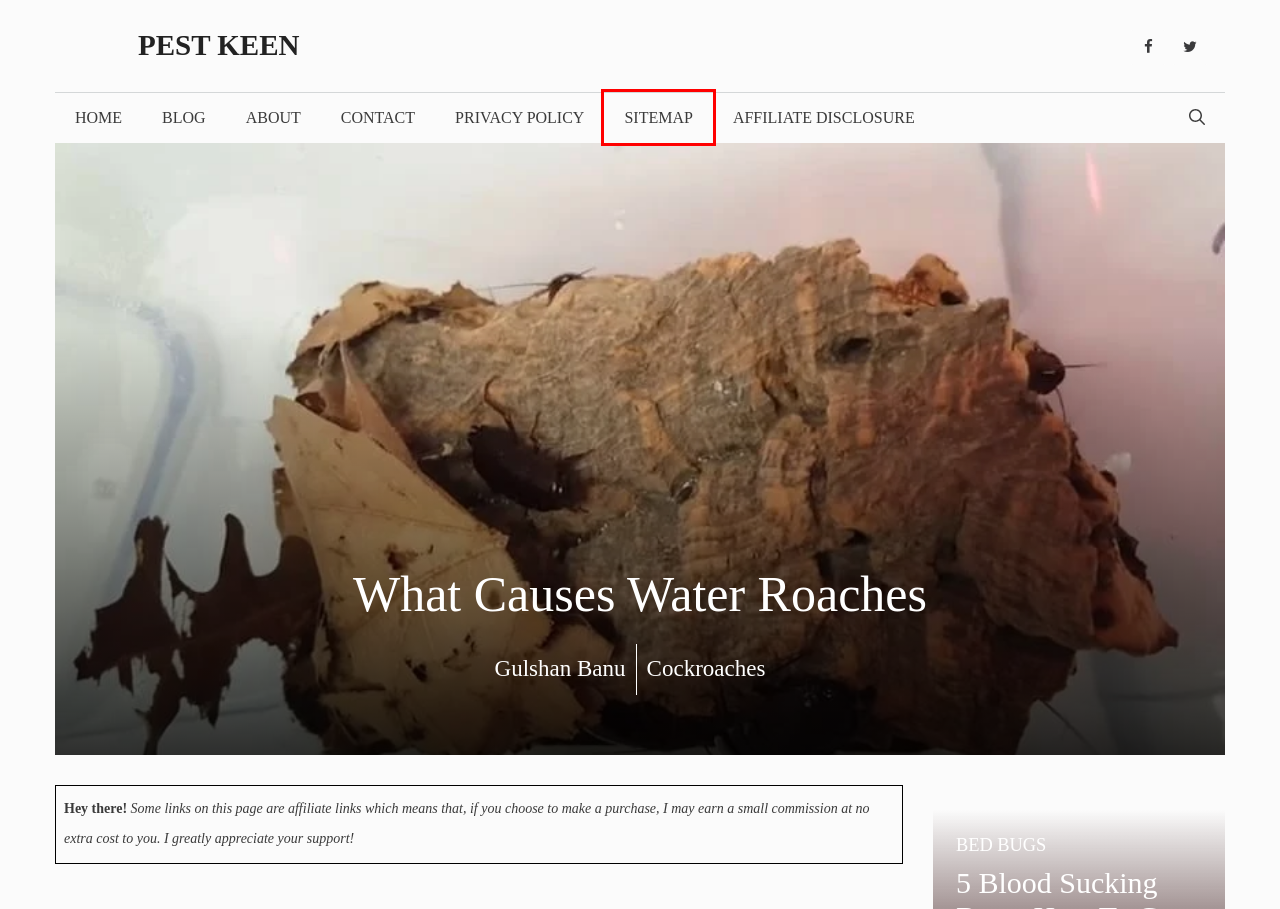Review the webpage screenshot and focus on the UI element within the red bounding box. Select the best-matching webpage description for the new webpage that follows after clicking the highlighted element. Here are the candidates:
A. Affiliate Disclosure - Pest Keen
B. Home Page - Pest Keen
C. About - Pest Keen
D. Privacy Policy - Pest Keen
E. Sitemap - Pest Keen
F. Blog - Pest Keen
G. Bed Bugs - Pest Keen
H. Contact - Pest Keen

E